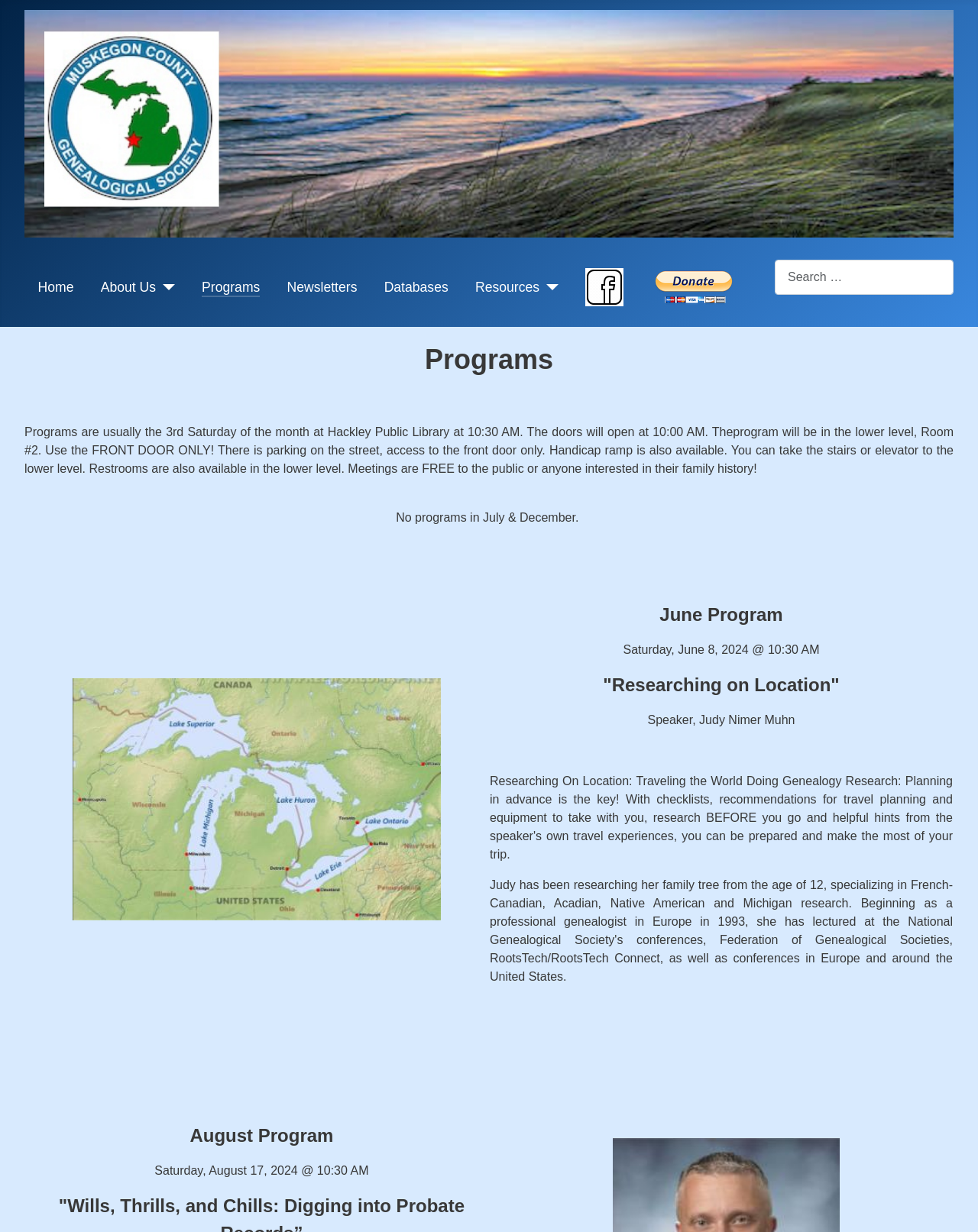What is the name of the genealogy society?
Please provide a single word or phrase as your answer based on the screenshot.

Muskegon County Genealogy Society